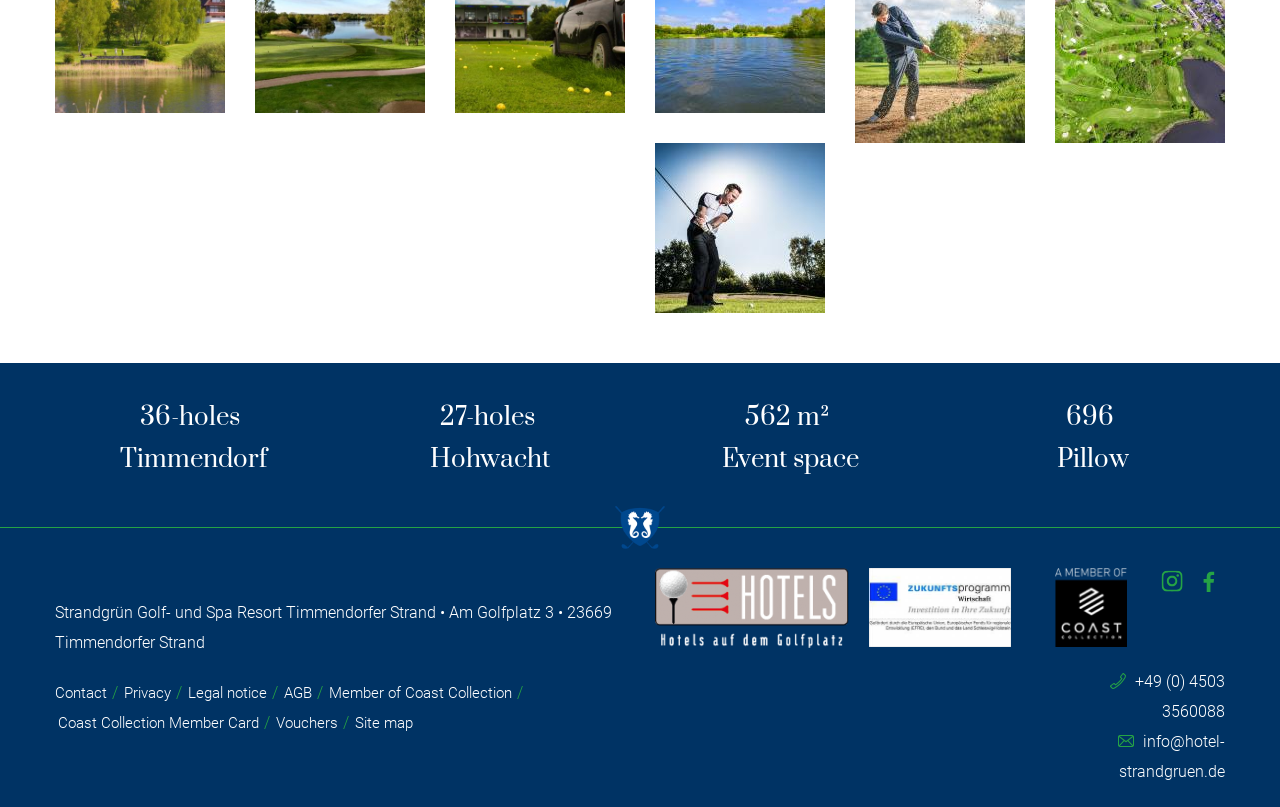Answer the question below with a single word or a brief phrase: 
What is the size of the event space?

562 m²